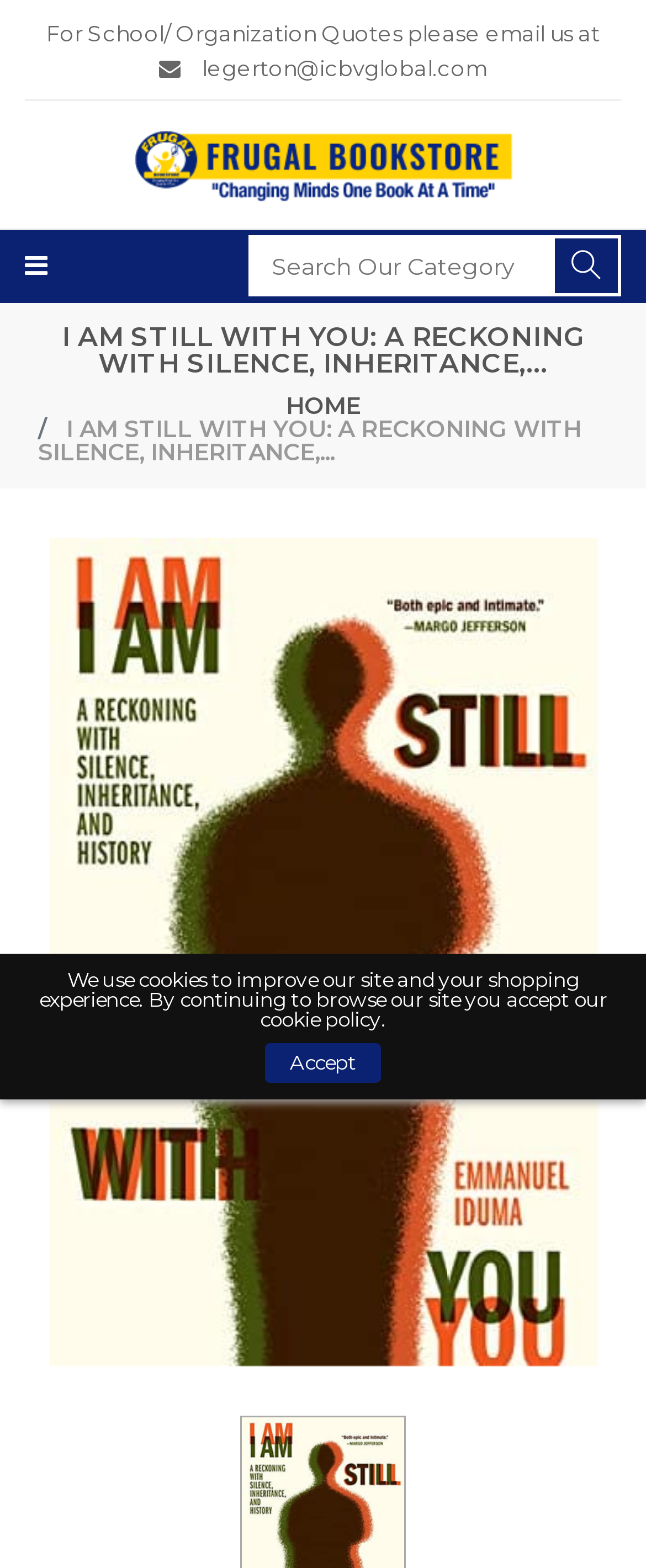What is the name of the bookstore?
Please look at the screenshot and answer in one word or a short phrase.

Frugal Bookstore